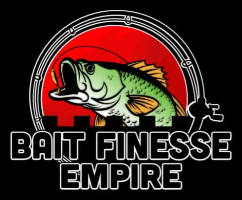Convey all the details present in the image.

The image features a vibrant logo for "Bait Finesse Empire," showcasing a stylized bass fish with an open mouth, symbolizing excitement and adventure in fishing. The fish is set against a bold red circular background, hinting at dynamism and energy, while the logo is encircled with a sleek design that adds a modern touch. Below the fish, the text "BAIT FINESSE EMPIRE" is displayed prominently in a striking black font, emphasizing its brand identity. This logo captures the essence of fishing culture and is perfect for merchandise such as stickers, appealing to enthusiasts and collectors alike.